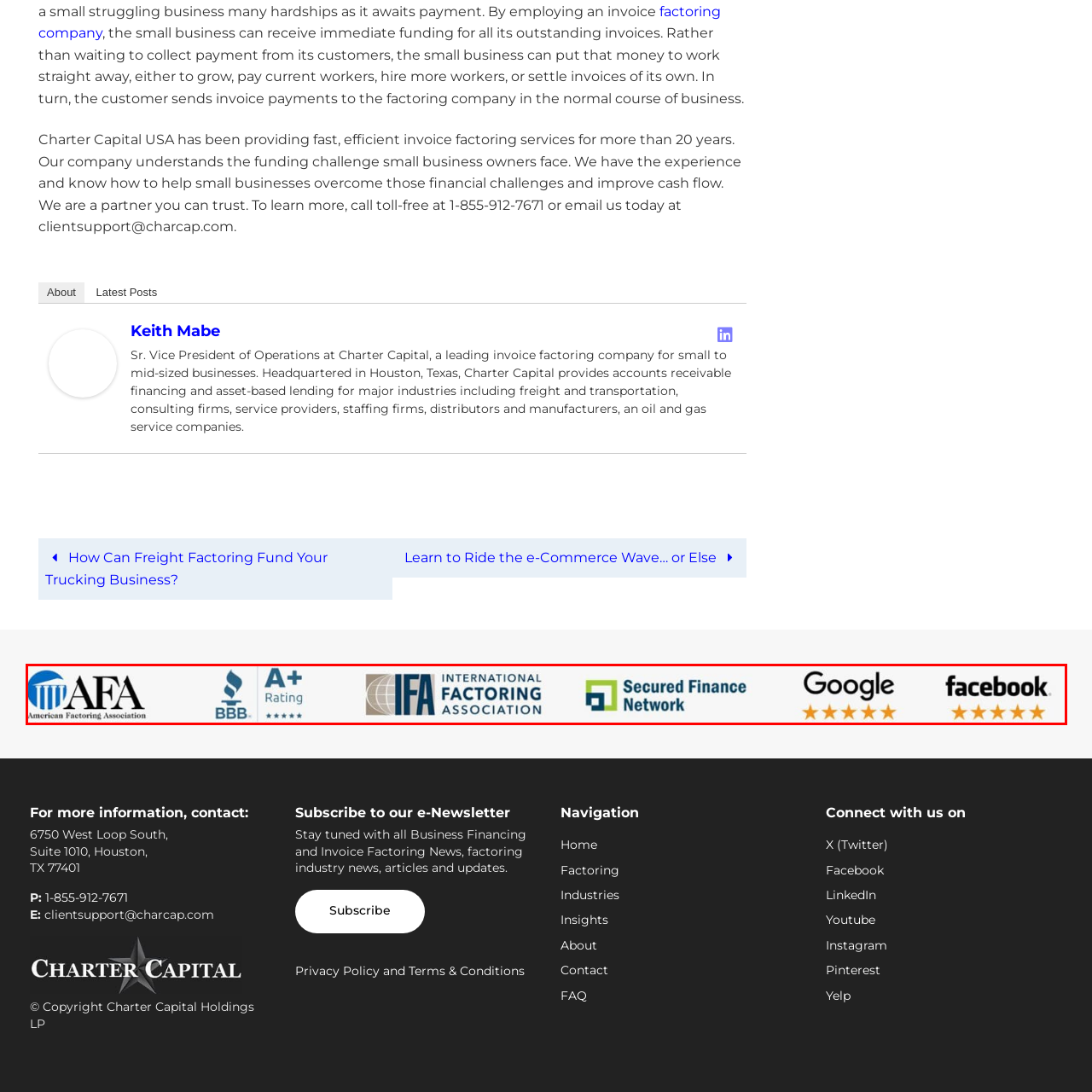Refer to the section enclosed in the red box, What is the name of the industry association prominently displayed? Please answer briefly with a single word or phrase.

American Factoring Association